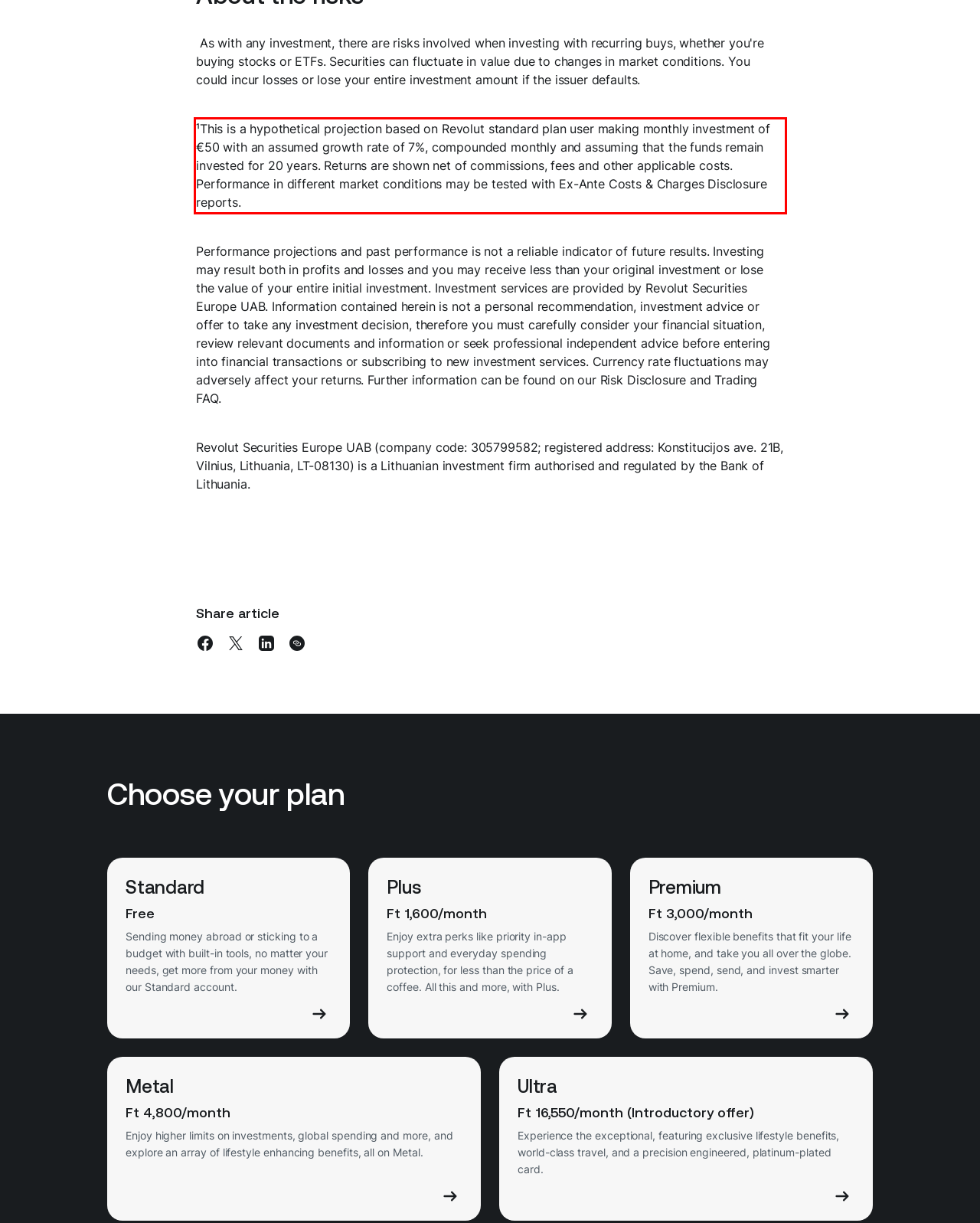You have a screenshot of a webpage where a UI element is enclosed in a red rectangle. Perform OCR to capture the text inside this red rectangle.

¹This is a hypothetical projection based on Revolut standard plan user making monthly investment of €50 with an assumed growth rate of 7%, compounded monthly and assuming that the funds remain invested for 20 years. Returns are shown net of commissions, fees and other applicable costs. Performance in different market conditions may be tested with Ex-Ante Costs & Charges Disclosure reports.